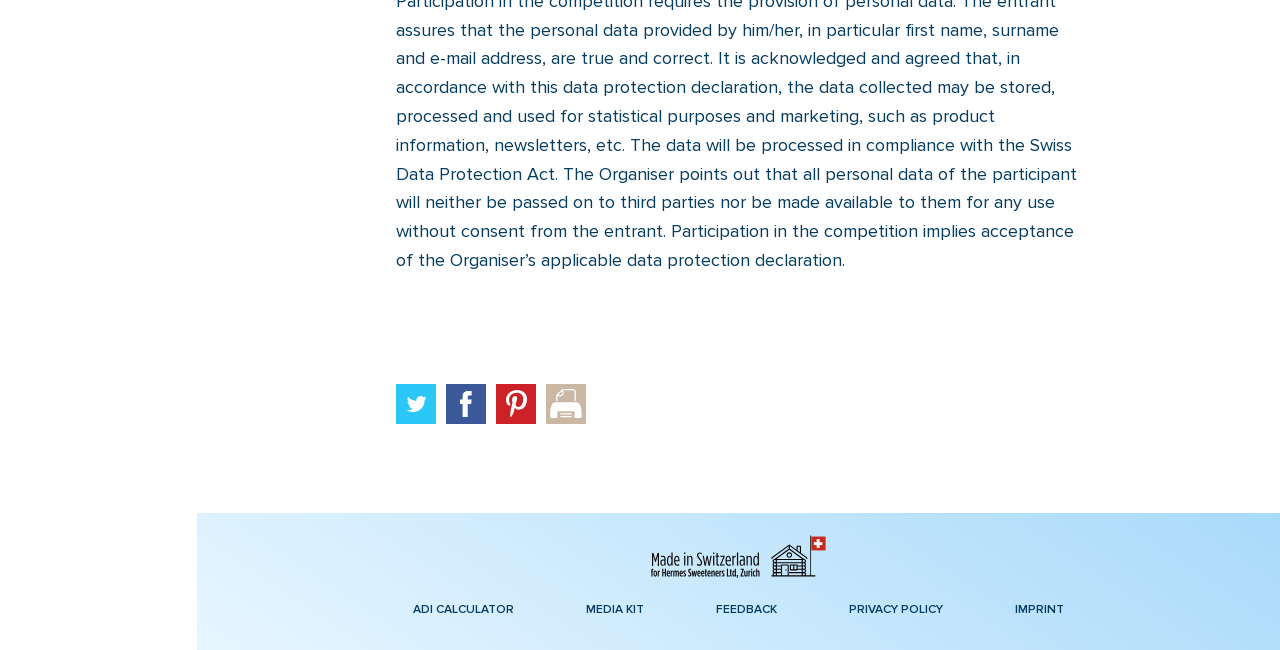Could you find the bounding box coordinates of the clickable area to complete this instruction: "visit Twitter"?

[0.309, 0.592, 0.34, 0.653]